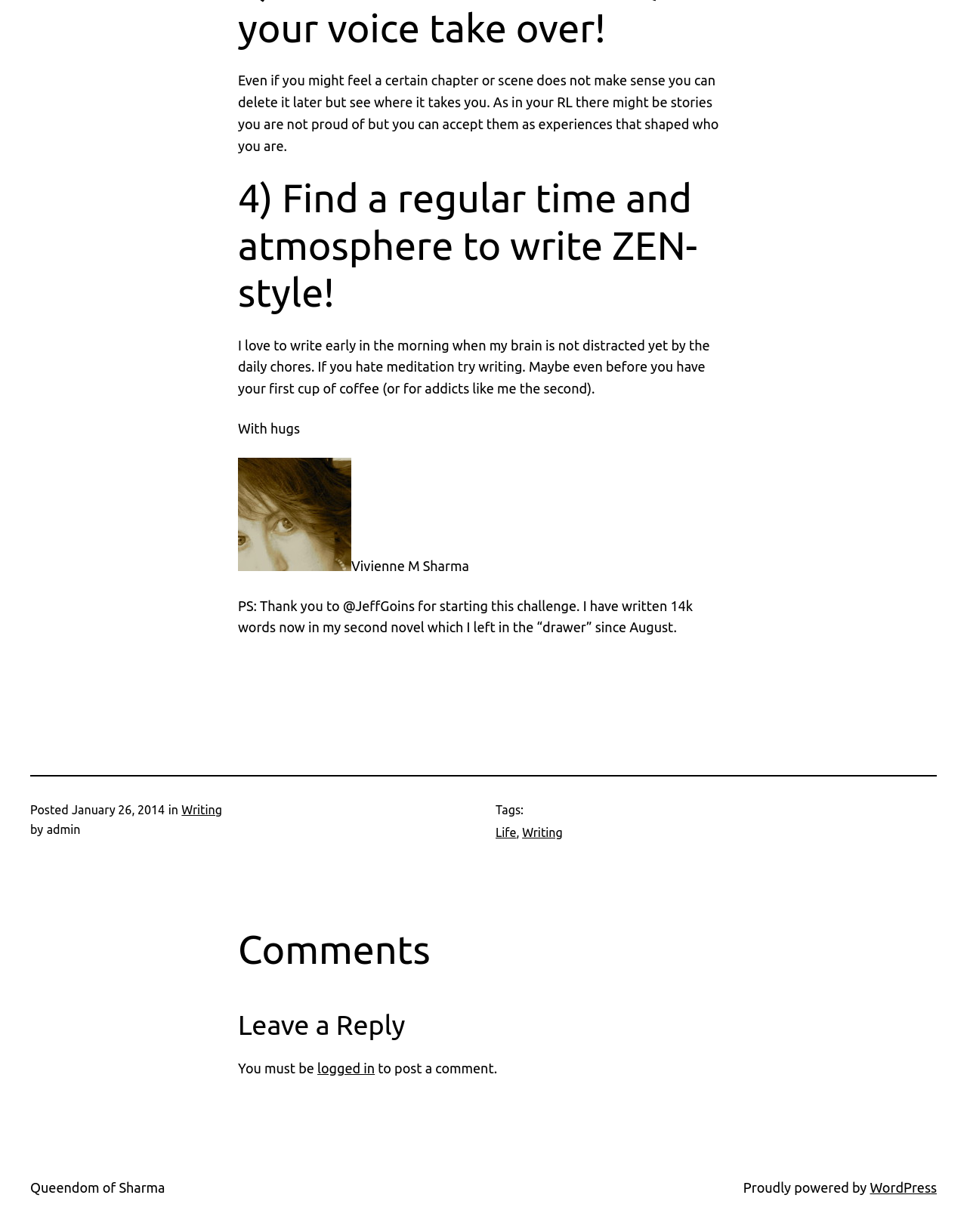Find the bounding box coordinates for the area you need to click to carry out the instruction: "Read the comments section". The coordinates should be four float numbers between 0 and 1, indicated as [left, top, right, bottom].

[0.246, 0.752, 0.754, 0.79]